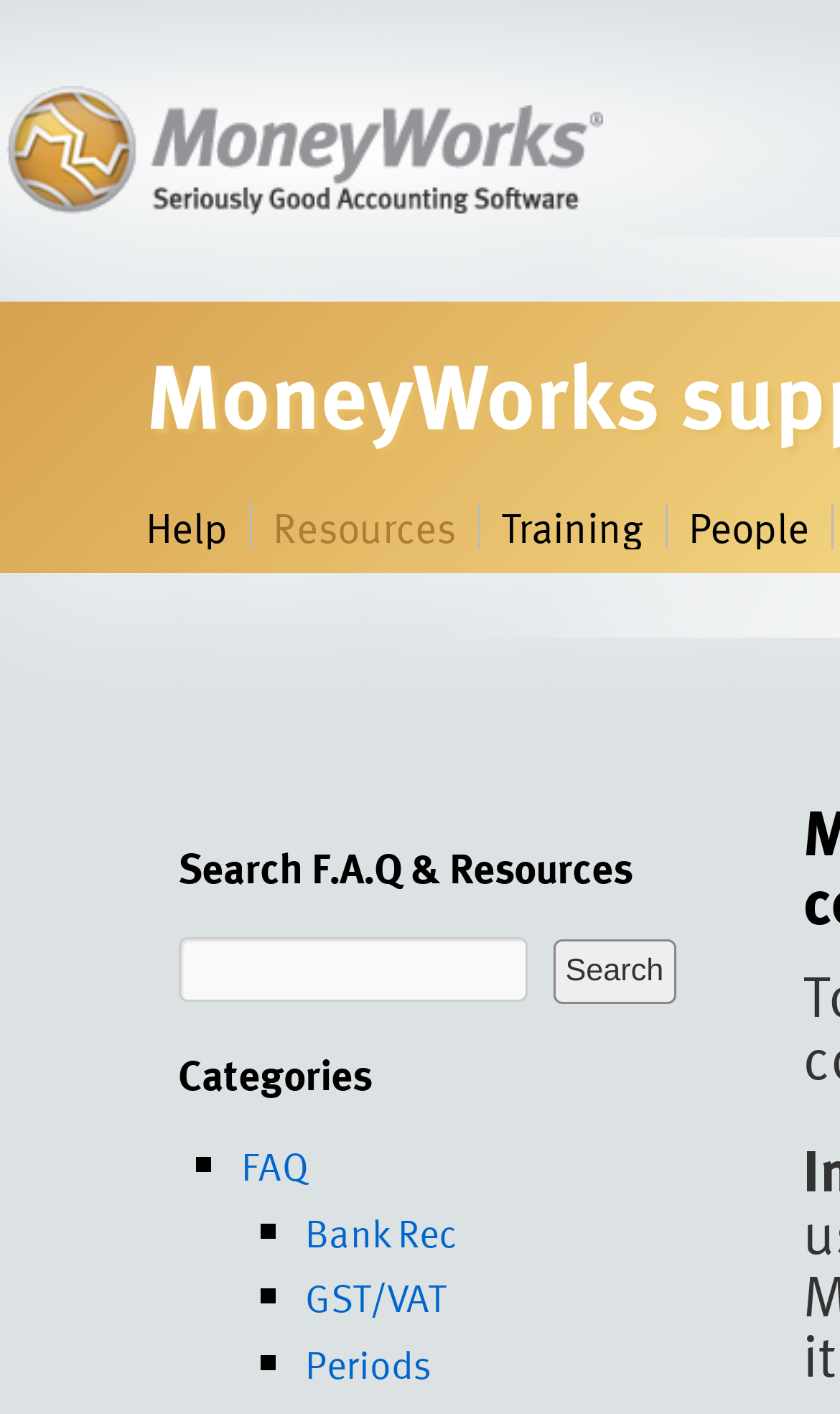Elaborate on the different components and information displayed on the webpage.

The webpage is about moving MoneyWorks Datacentre to a new computer. At the top, there is a heading that reads "MoneyWorks" and a navigation menu with four links: "Help", "Resources", "Training", and "People", arranged horizontally from left to right. 

Below the navigation menu, there is a search bar with a heading "Search F.A.Q & Resources" and a textbox to input search queries. The search bar is accompanied by a "Search" button. 

Further down, there is a heading "Categories" followed by a list of links, each preceded by a bullet point (■). The links are "FAQ", "Bank Rec", "GST/VAT", and "Periods", arranged vertically from top to bottom.